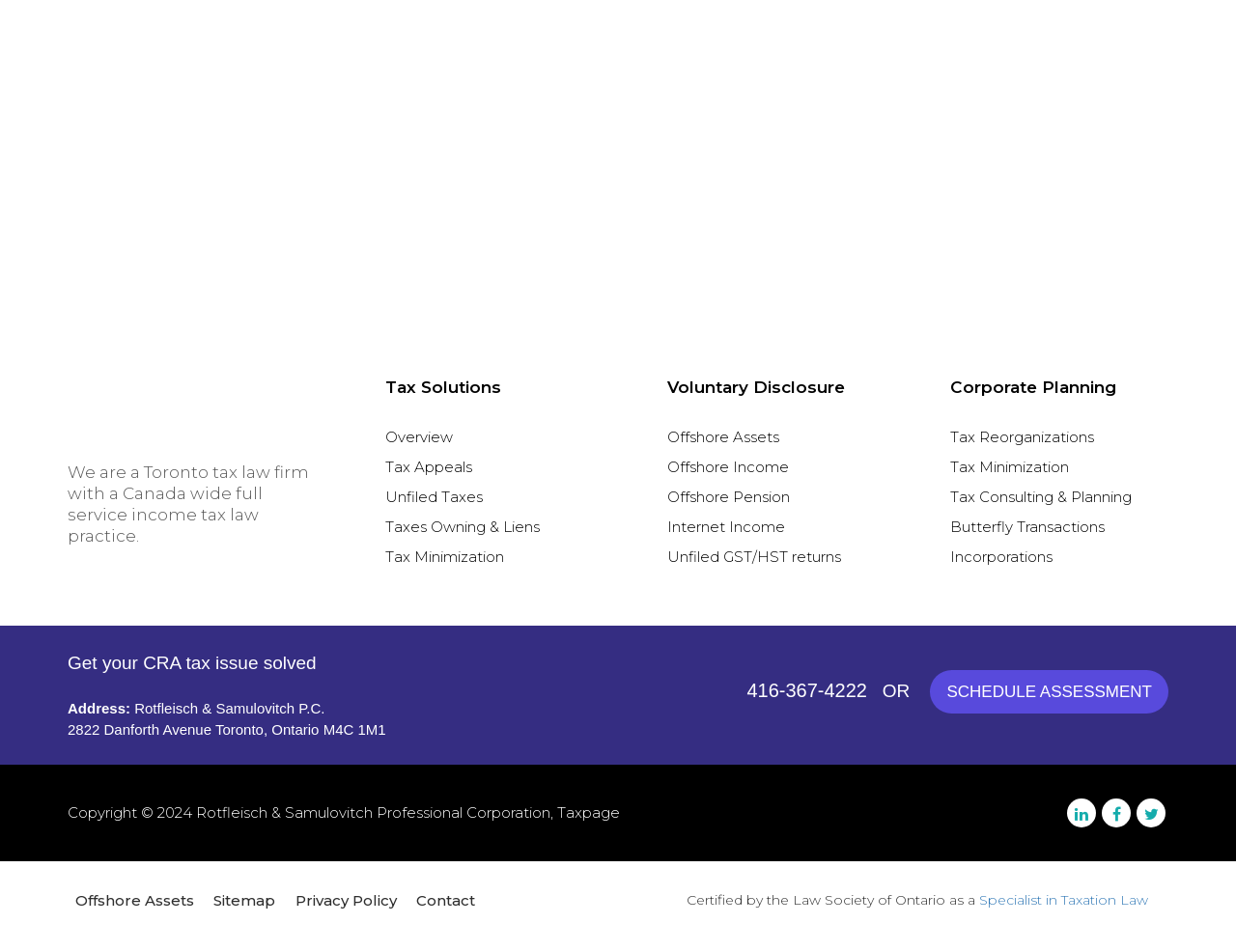Provide the bounding box for the UI element matching this description: "Contact".

[0.337, 0.936, 0.385, 0.955]